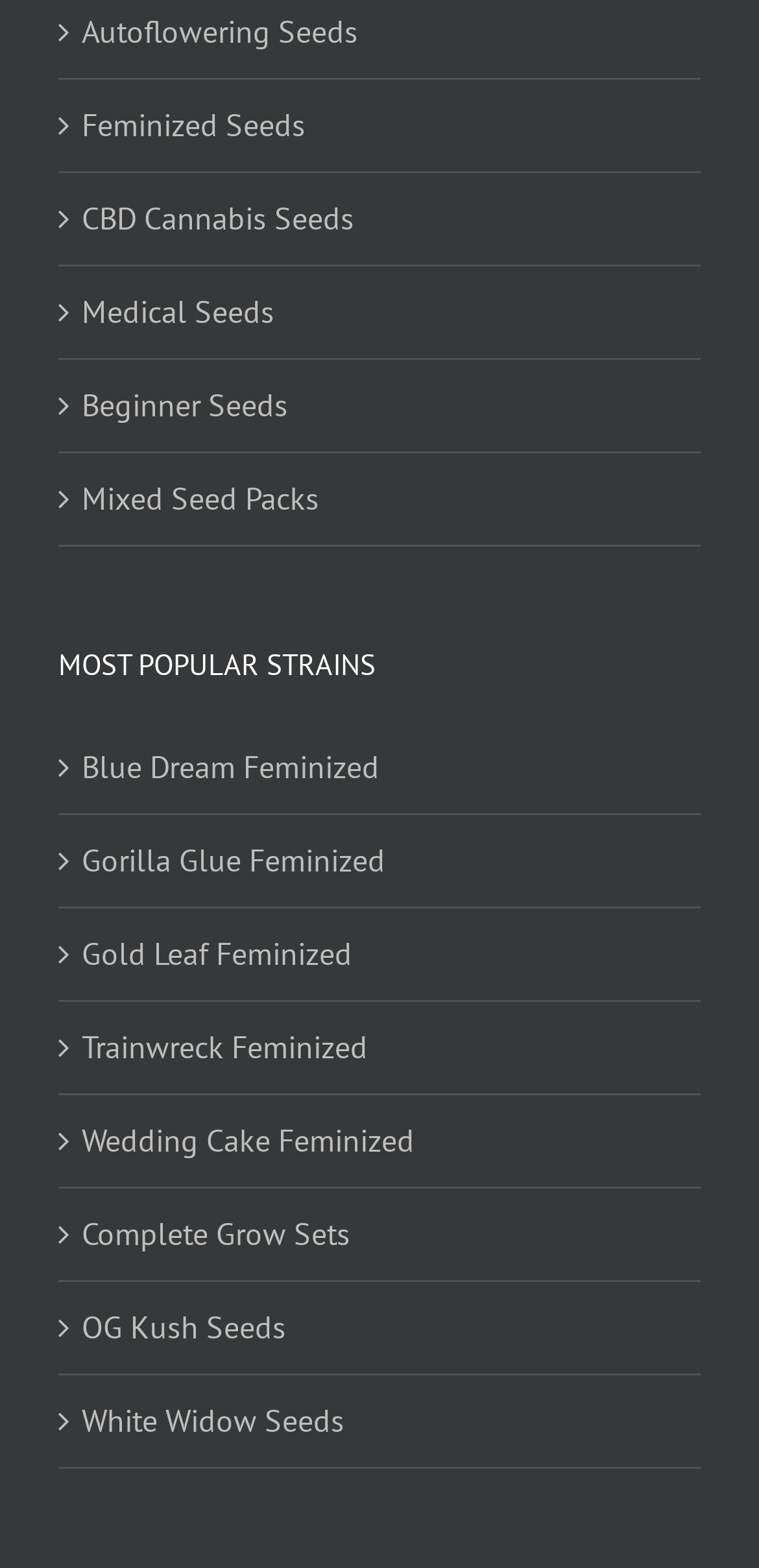Please find the bounding box coordinates of the element that you should click to achieve the following instruction: "View MOST POPULAR STRAINS". The coordinates should be presented as four float numbers between 0 and 1: [left, top, right, bottom].

[0.077, 0.41, 0.923, 0.438]